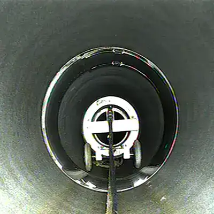Create an elaborate description of the image, covering every aspect.

The image depicts a view inside a large stormwater pipe, showcasing equipment used for inspection or repair. In the center, a mechanical packer is visible, which is designed for installing sealing solutions within the pipe. The walls of the pipe are dark, indicating its substantial diameter, and the circular opening leads to the outside environment. This setup is crucial for maintaining the integrity and functionality of stormwater drainage systems, particularly in projects involving trenchless repairs and rehabilitation. The image highlights the importance of innovative techniques in ensuring that aging infrastructure can continue to operate effectively without the need for costly replacement.